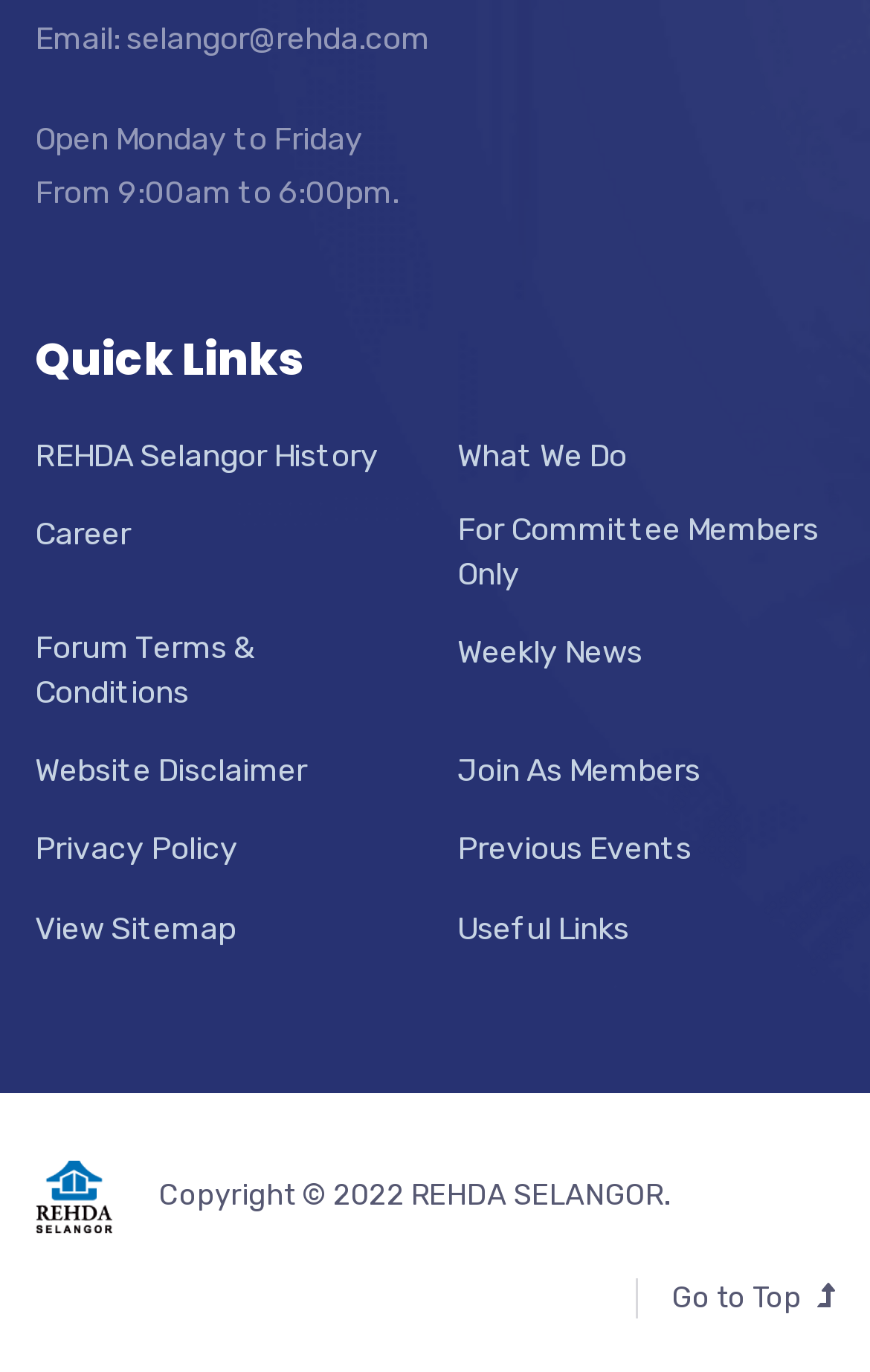Could you provide the bounding box coordinates for the portion of the screen to click to complete this instruction: "View Sitemap"?

[0.04, 0.661, 0.271, 0.693]